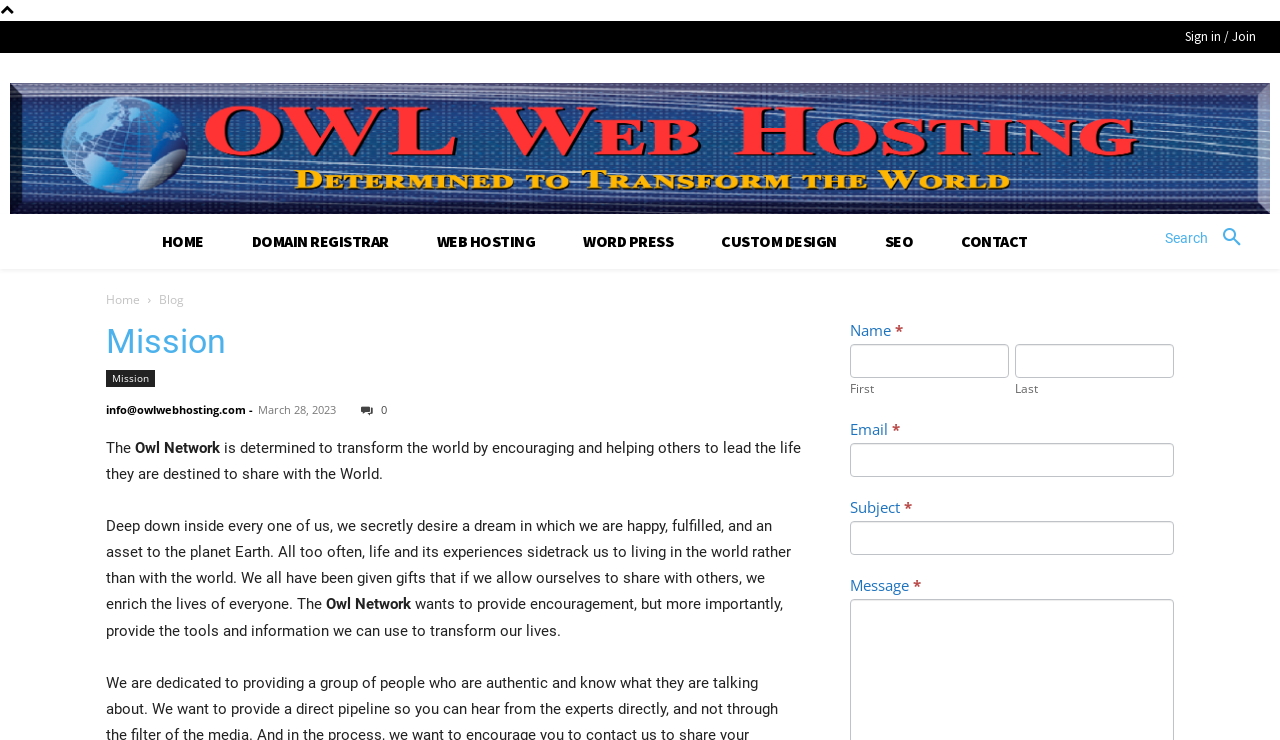Locate the bounding box coordinates of the area you need to click to fulfill this instruction: 'Explore Qatar’s startup ecosystem'. The coordinates must be in the form of four float numbers ranging from 0 to 1: [left, top, right, bottom].

None